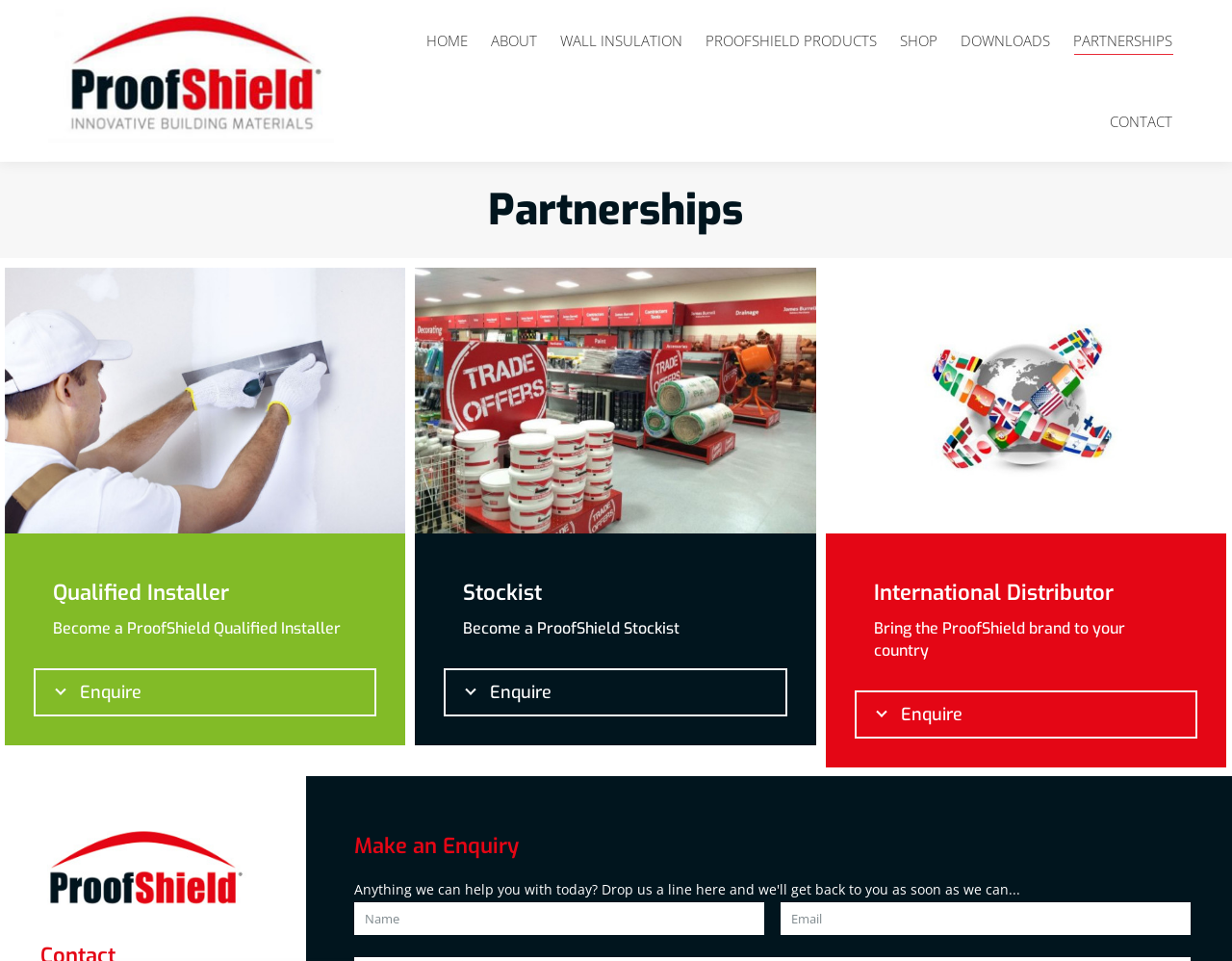How many textboxes are present in the Make an Enquiry section?
Identify the answer in the screenshot and reply with a single word or phrase.

2